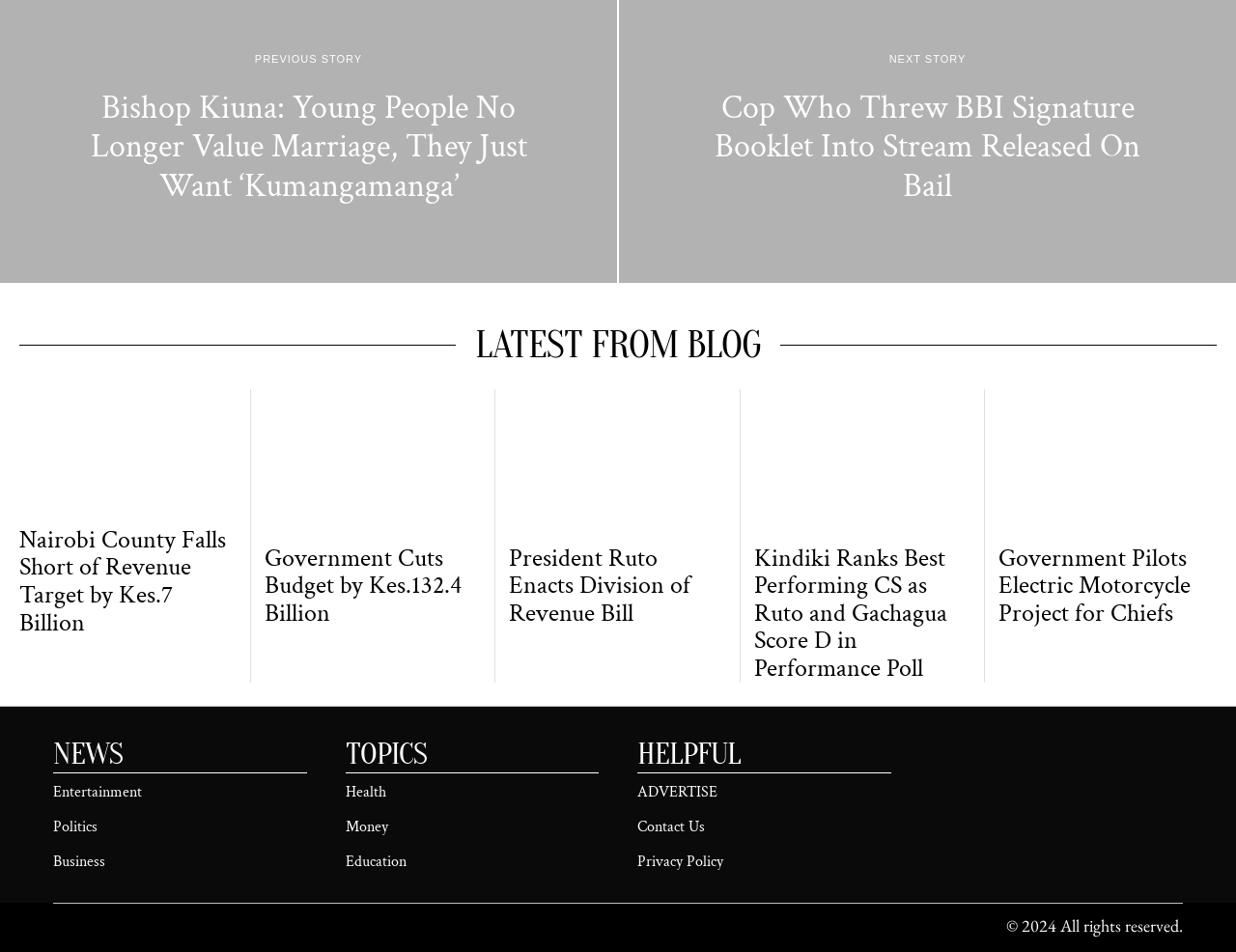Determine the bounding box coordinates of the clickable area required to perform the following instruction: "Click on the 'ADVERTISE' link". The coordinates should be represented as four float numbers between 0 and 1: [left, top, right, bottom].

[0.516, 0.822, 0.58, 0.843]